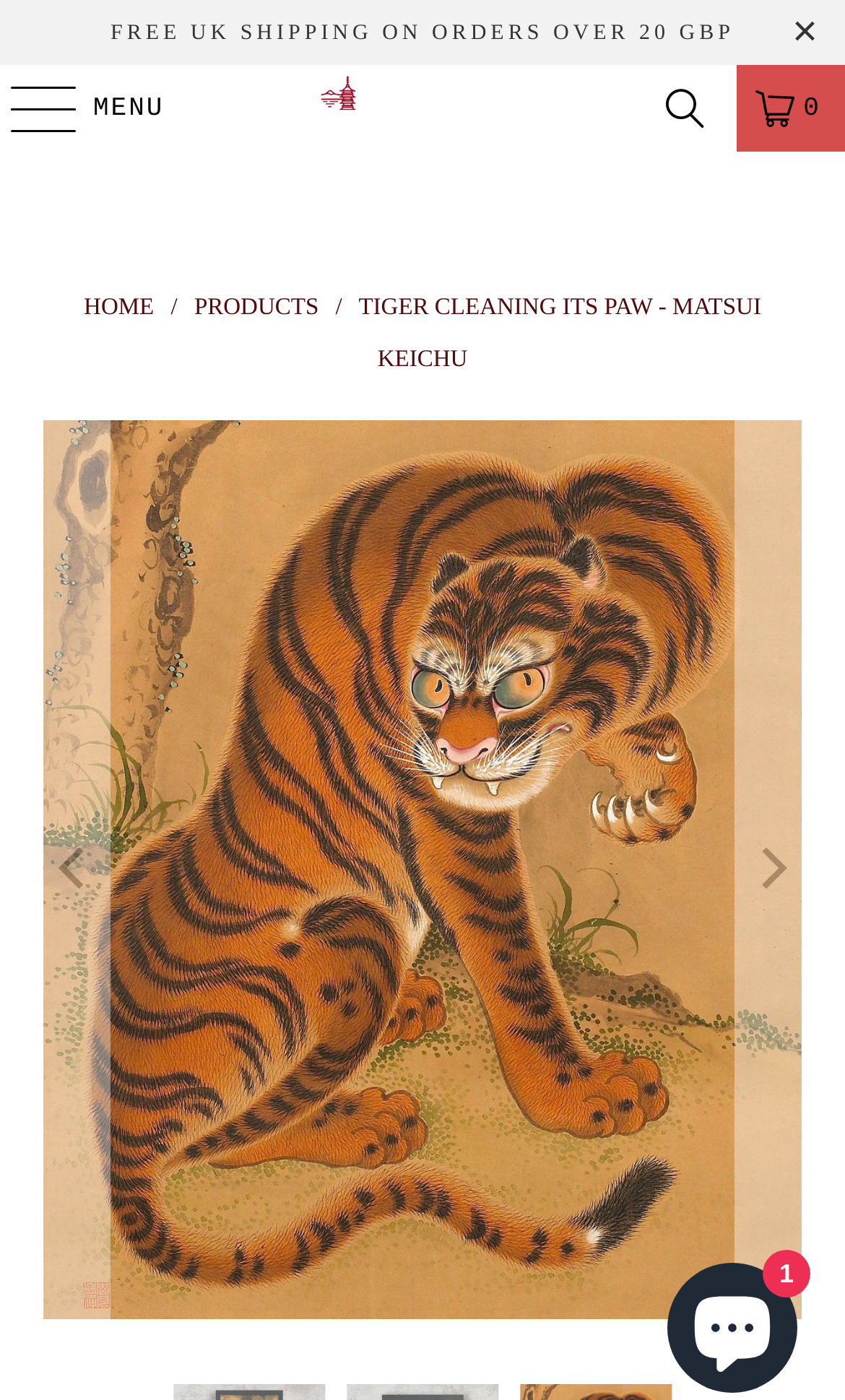What is the minimum order amount for free UK shipping?
Using the visual information from the image, give a one-word or short-phrase answer.

20 GBP